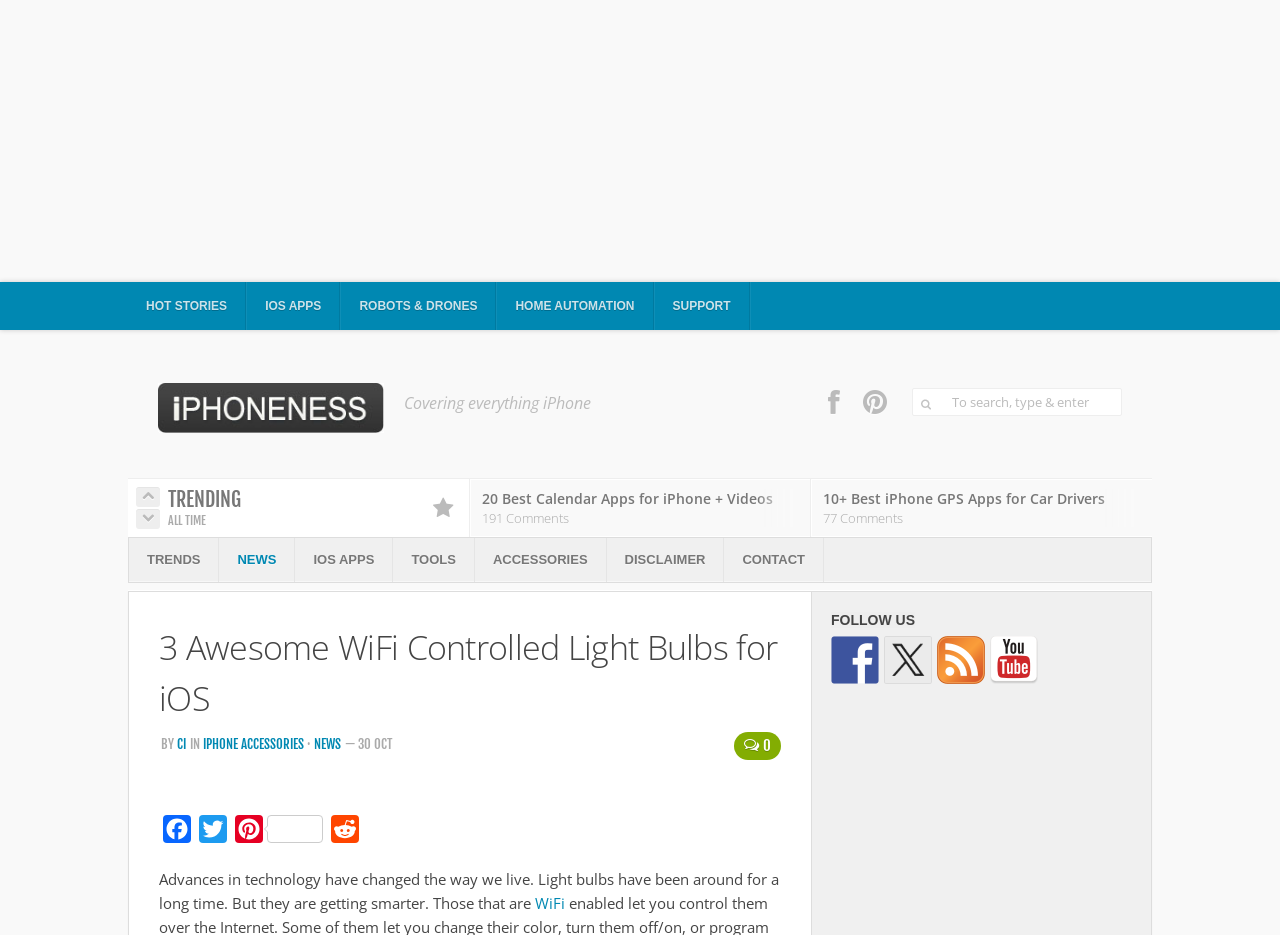Find the bounding box of the UI element described as follows: "title="Subscribe to our RSS Feed"".

[0.732, 0.68, 0.77, 0.732]